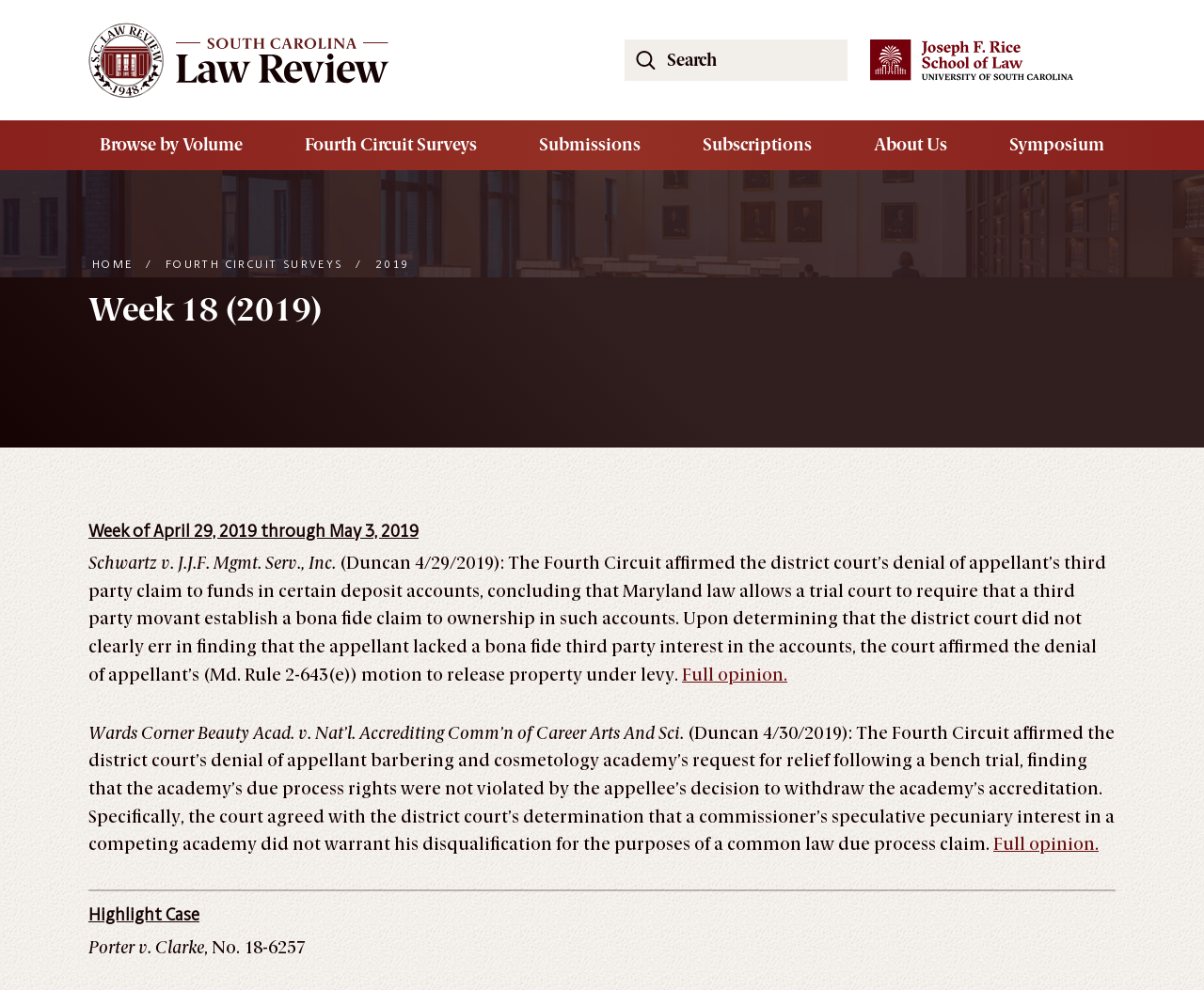Determine the bounding box coordinates of the region I should click to achieve the following instruction: "View Full opinion of Schwartz v. J.J.F. Mgmt. Serv., Inc.". Ensure the bounding box coordinates are four float numbers between 0 and 1, i.e., [left, top, right, bottom].

[0.566, 0.671, 0.654, 0.692]